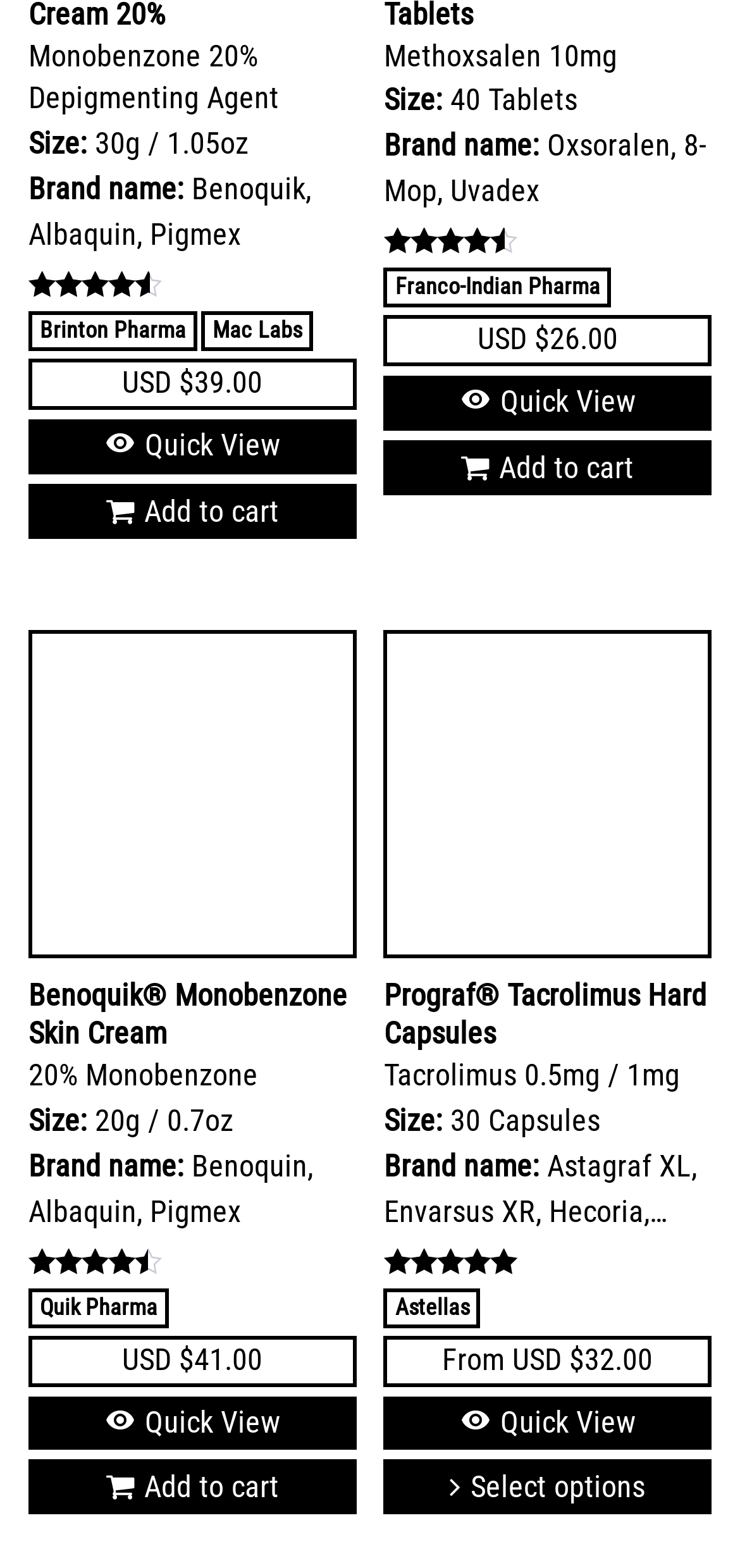Predict the bounding box coordinates of the area that should be clicked to accomplish the following instruction: "View product details of Monobenzone 20% Depigmenting Agent". The bounding box coordinates should consist of four float numbers between 0 and 1, i.e., [left, top, right, bottom].

[0.038, 0.023, 0.482, 0.078]